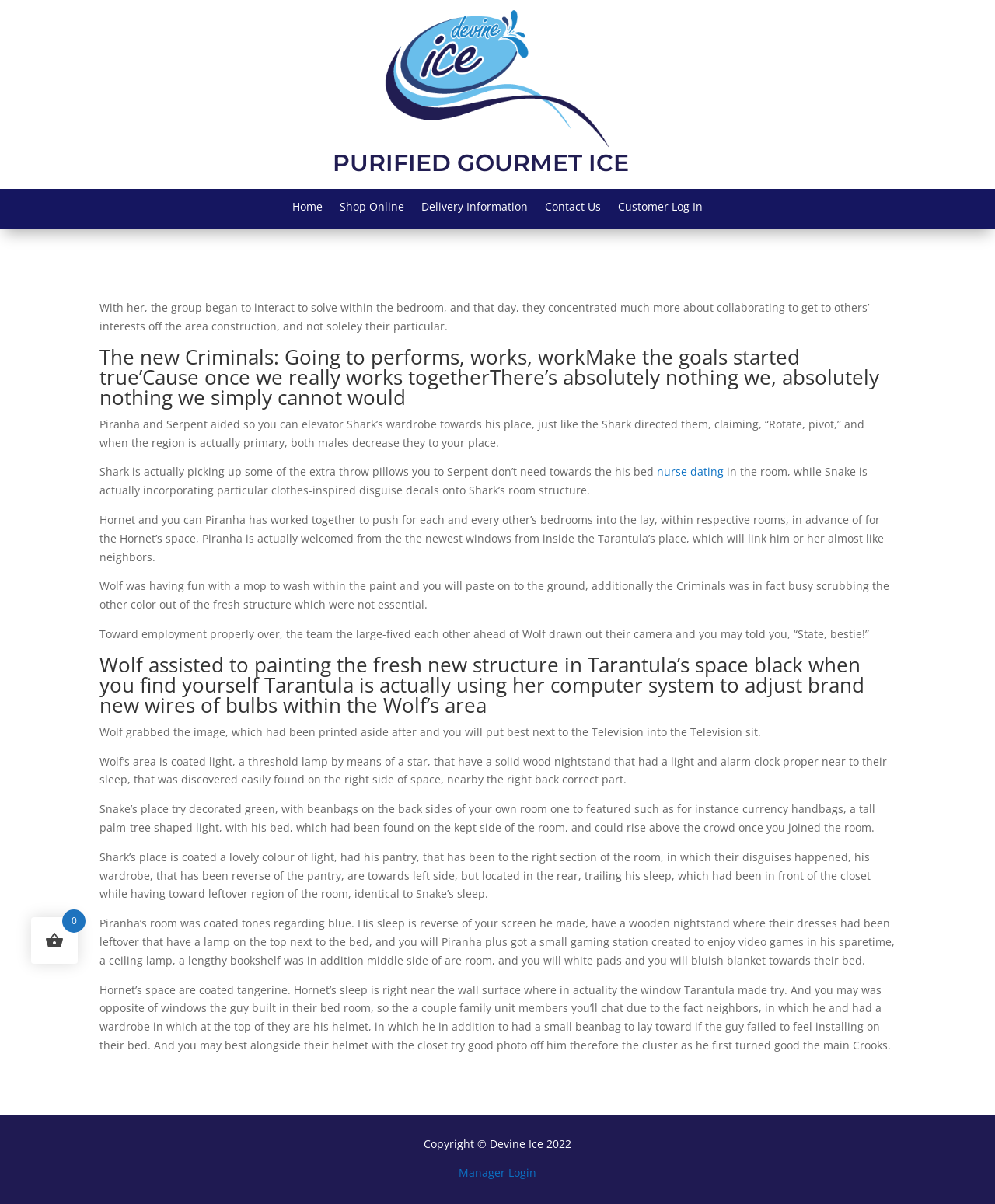Locate the bounding box coordinates of the UI element described by: "Home". The bounding box coordinates should consist of four float numbers between 0 and 1, i.e., [left, top, right, bottom].

[0.294, 0.167, 0.324, 0.181]